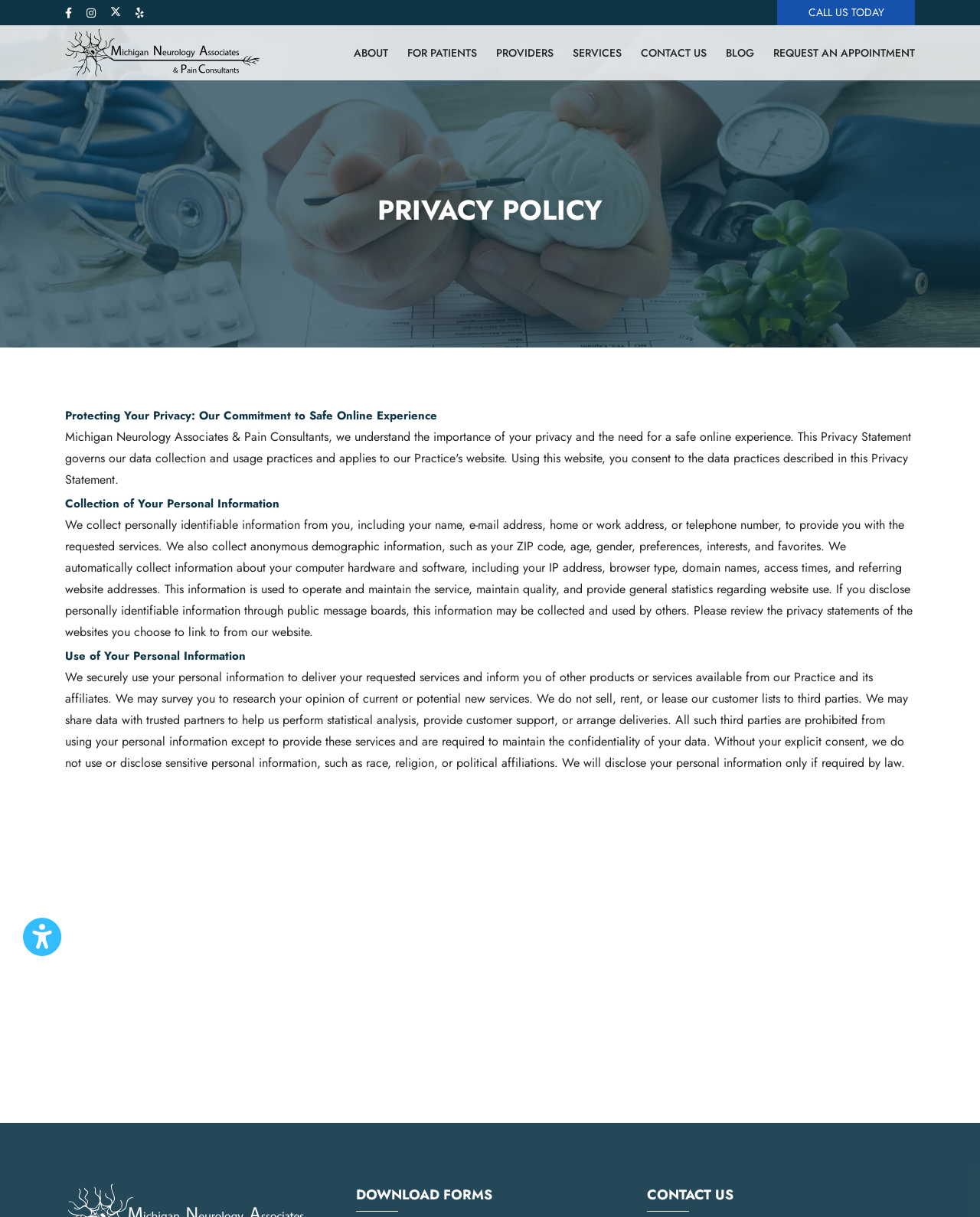Provide the bounding box coordinates of the section that needs to be clicked to accomplish the following instruction: "Learn about the PROVIDERS."

[0.506, 0.03, 0.565, 0.057]